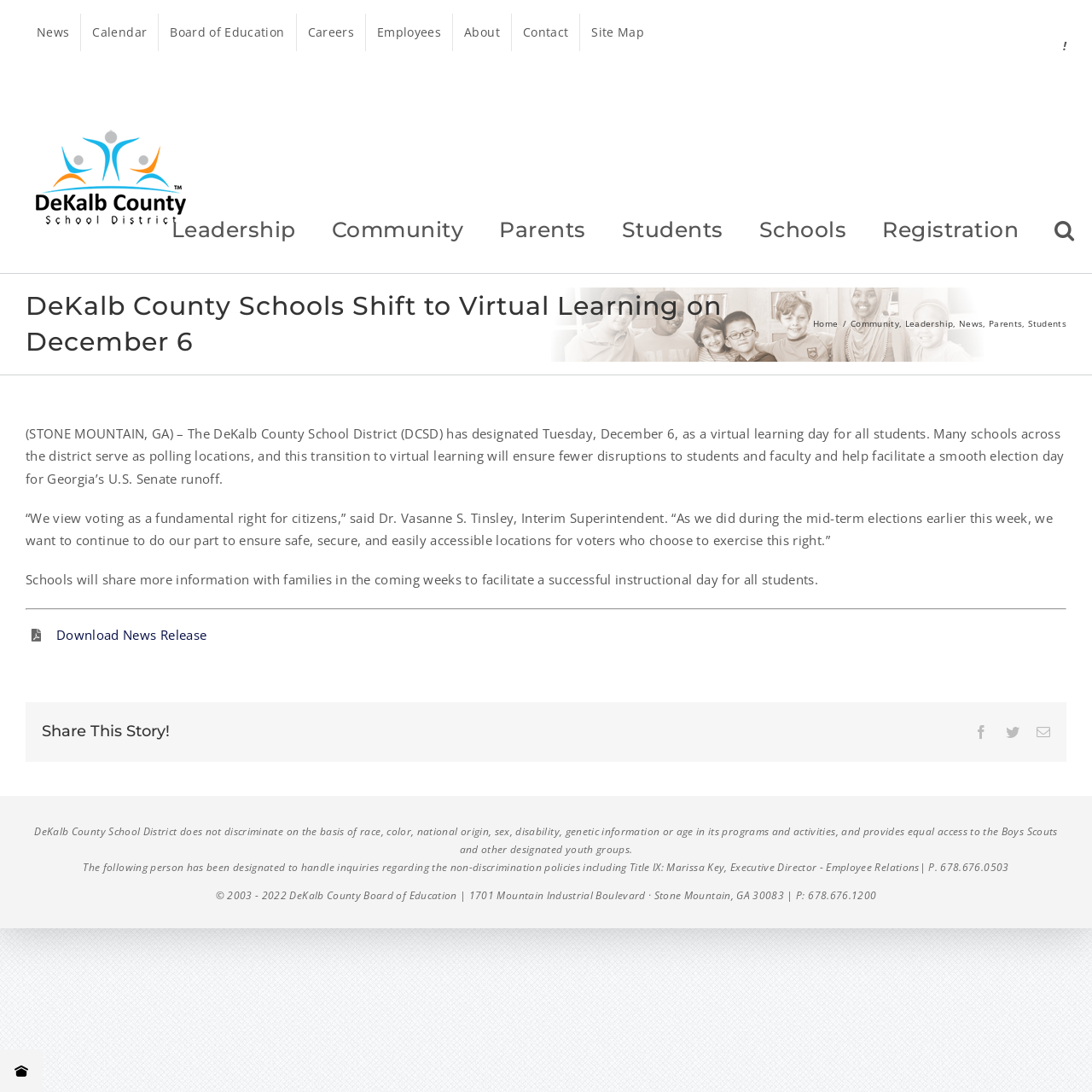What is the purpose of December 6 in DeKalb County School District?
Please give a detailed and elaborate answer to the question.

According to the article, December 6 is designated as a virtual learning day for all students in DeKalb County School District, which is intended to ensure fewer disruptions to students and faculty and help facilitate a smooth election day for Georgia's U.S. Senate runoff.